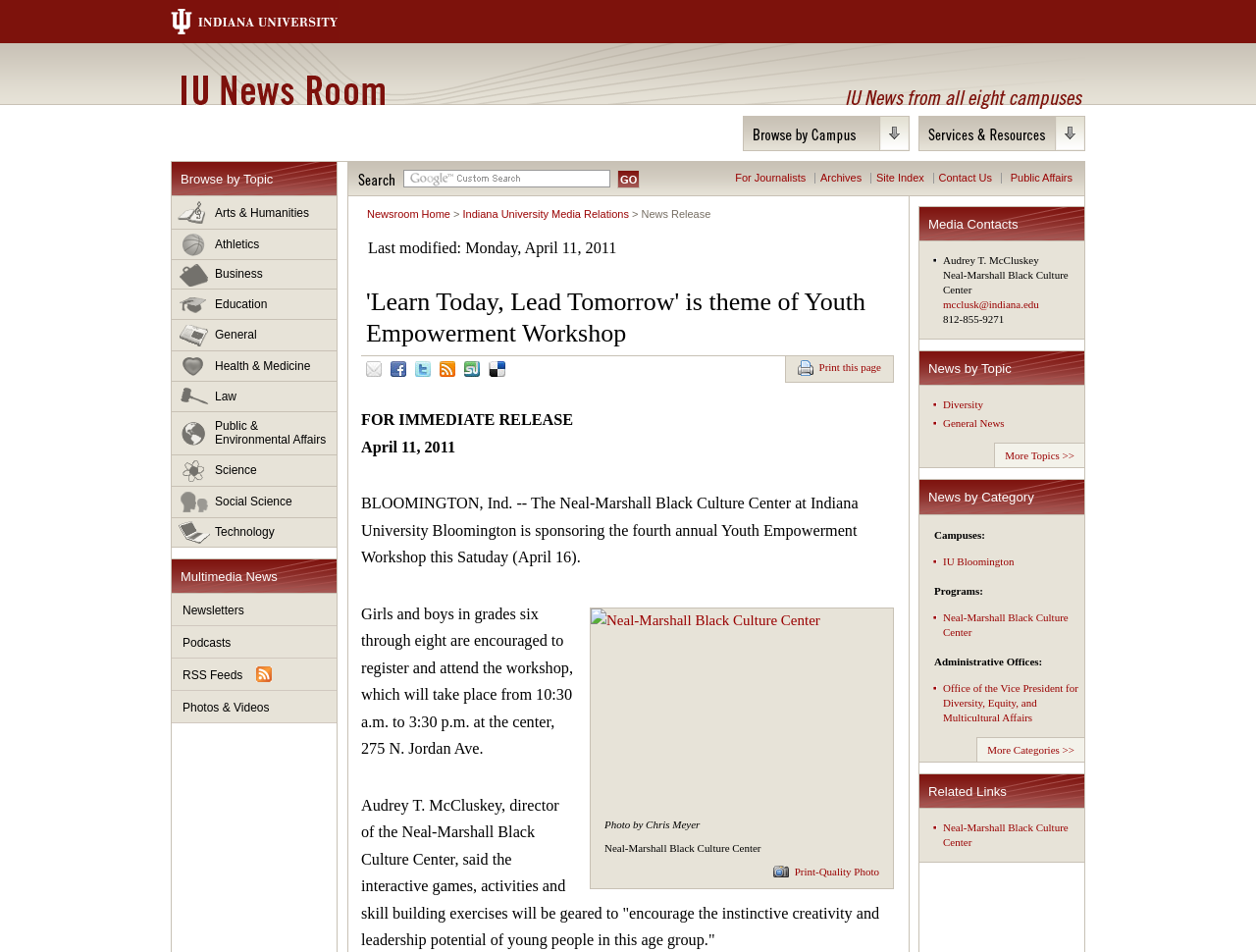What is the age range of the children encouraged to register for the workshop?
Please give a detailed and elaborate answer to the question.

The age range of the children encouraged to register for the workshop is grades six through eight, which is mentioned in the text of the webpage.